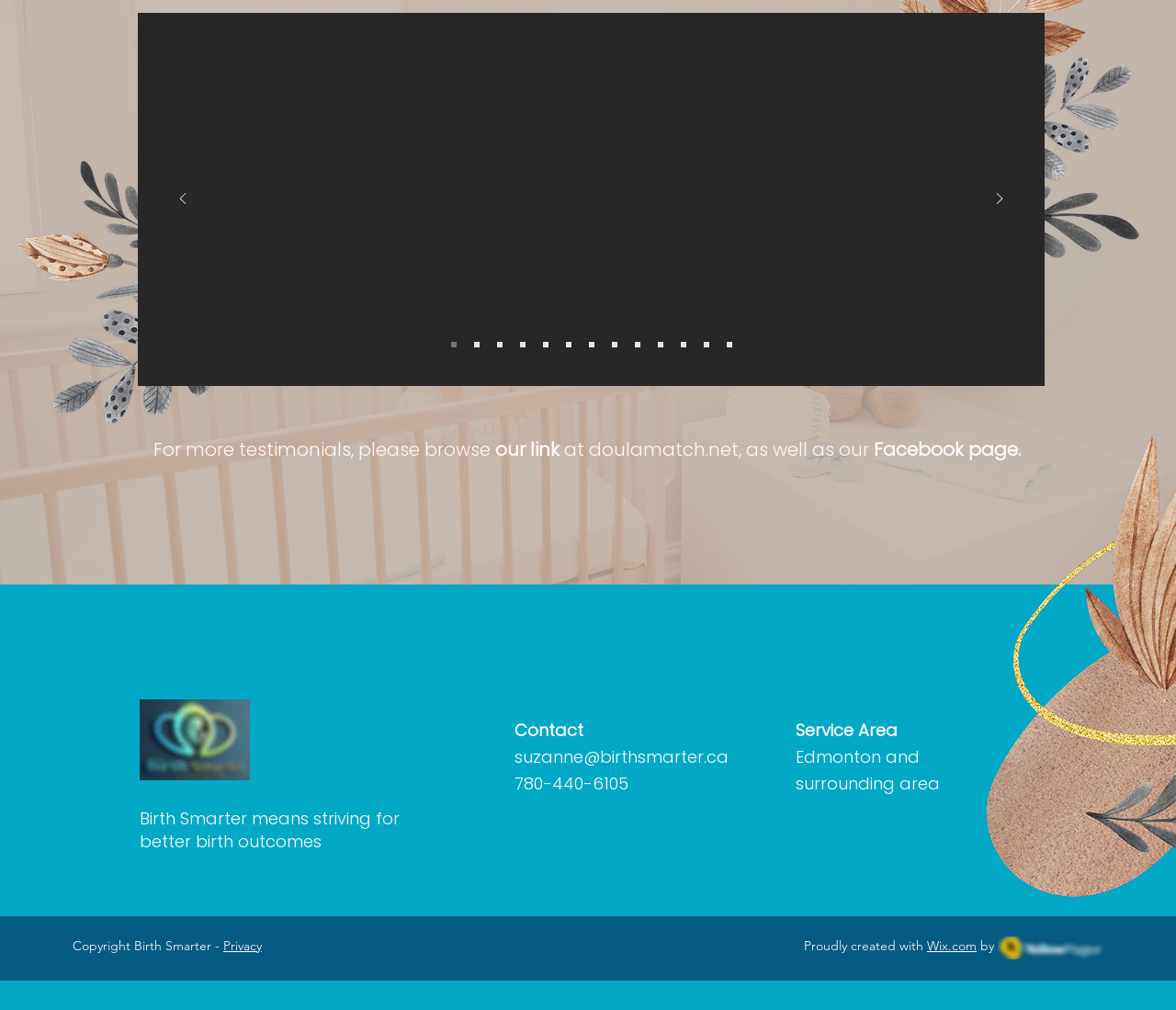What is the service area of Birth Smarter?
Based on the image, give a one-word or short phrase answer.

Edmonton and surrounding area